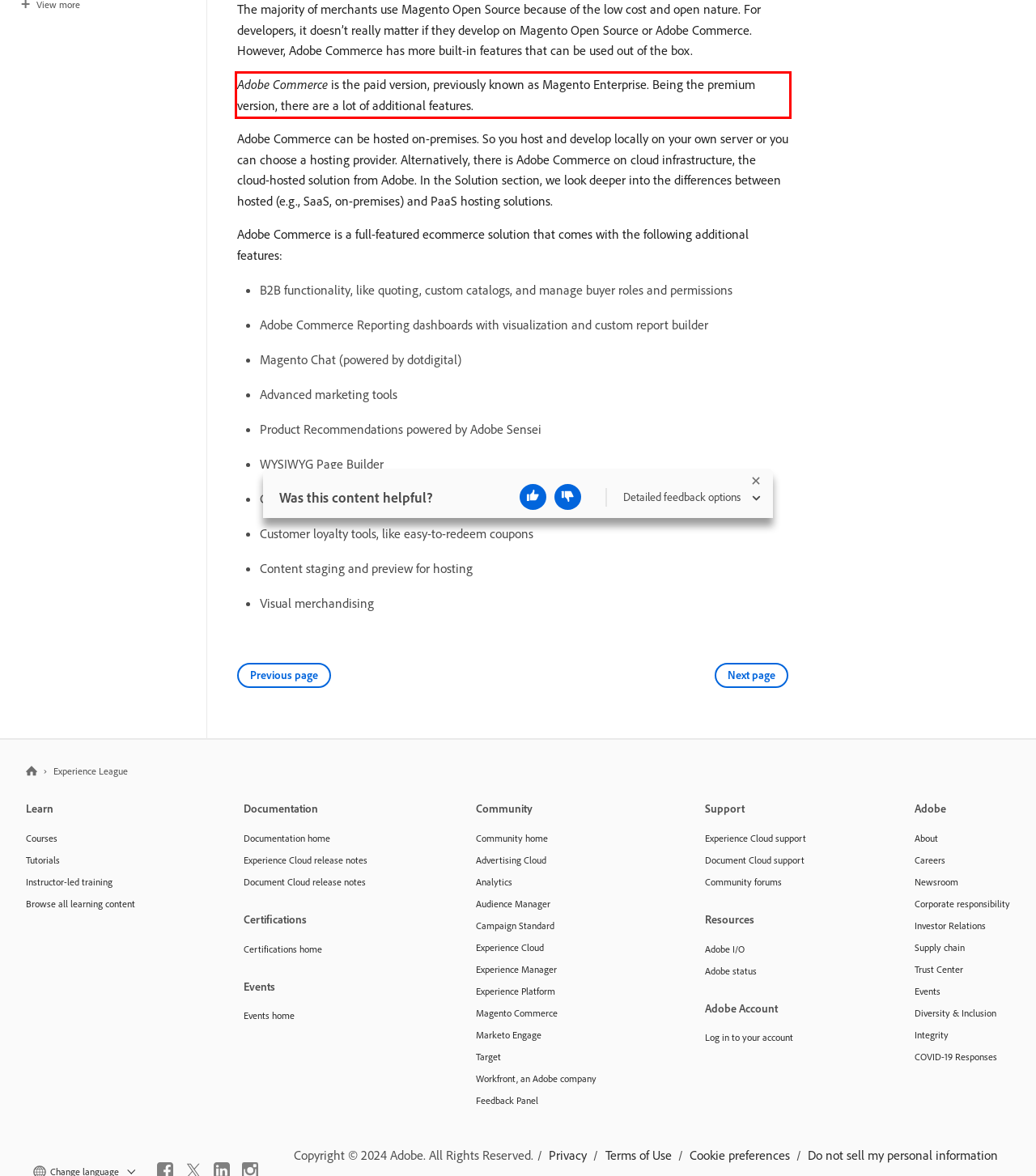Given a screenshot of a webpage with a red bounding box, please identify and retrieve the text inside the red rectangle.

Adobe Commerce is the paid version, previously known as Magento Enterprise. Being the premium version, there are a lot of additional features.